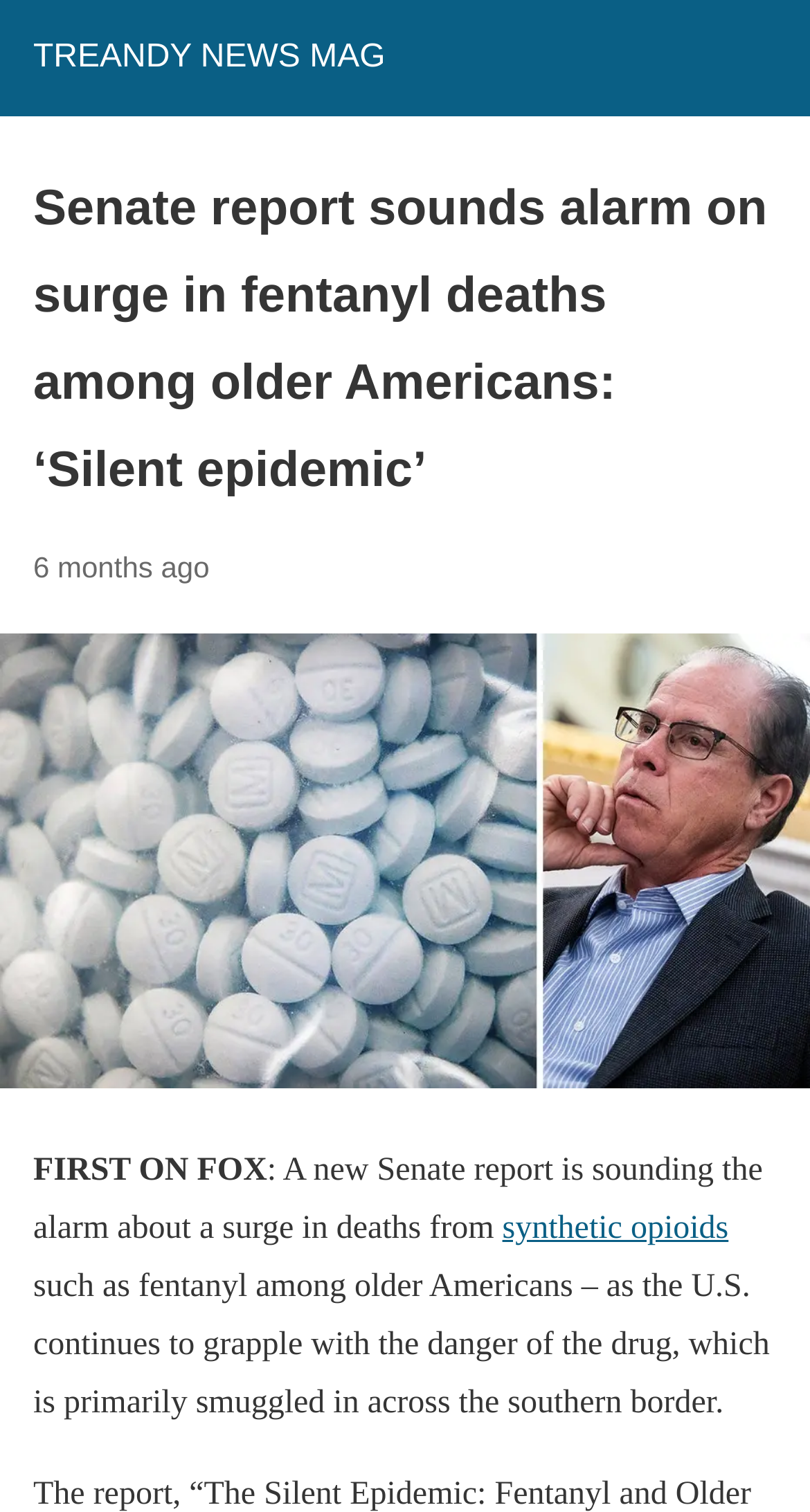Using the information in the image, could you please answer the following question in detail:
How long ago was the report published?

The time of publication can be found in the time element which contains the text '6 months ago'. This indicates that the report was published 6 months ago.